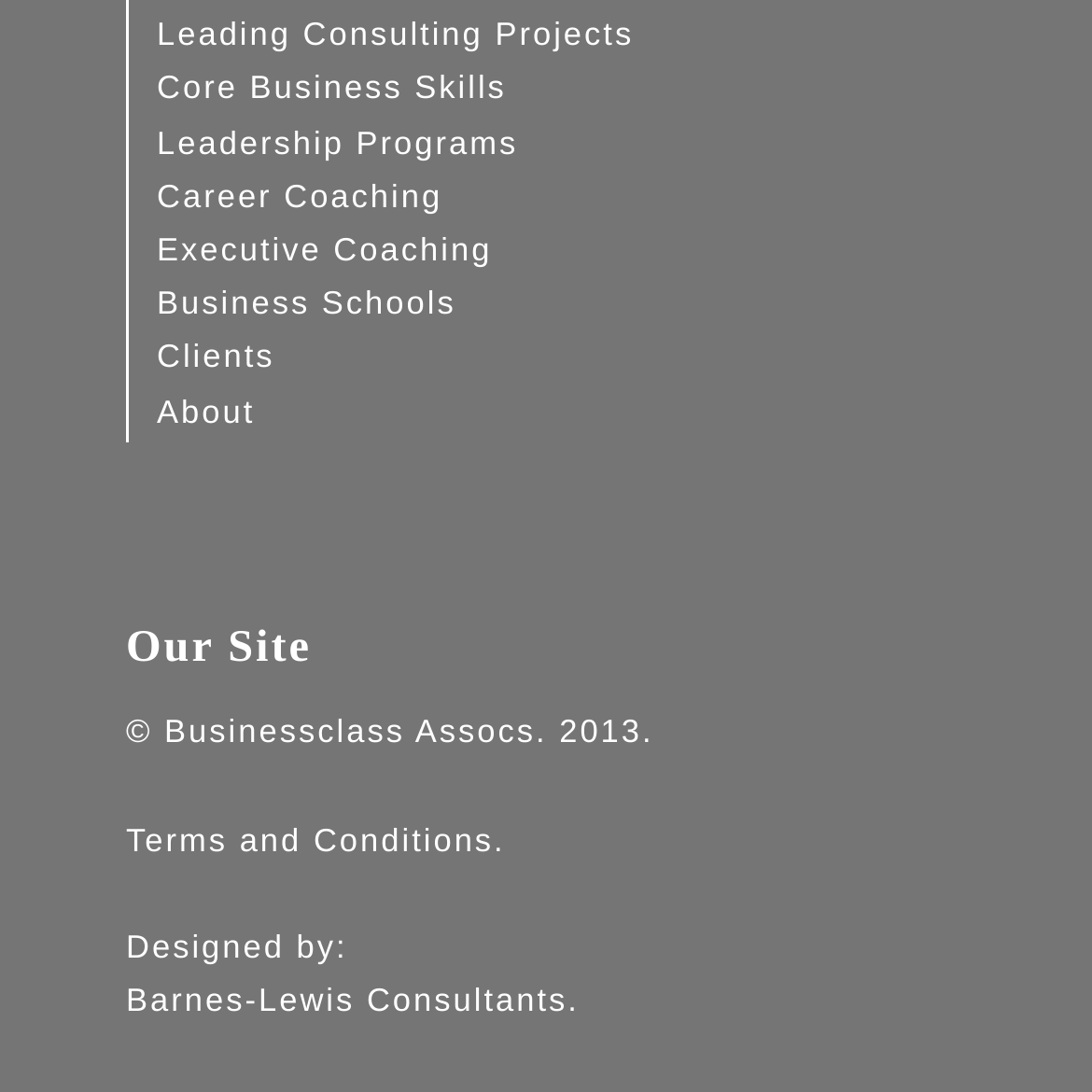What is the main category of the website?
Look at the image and respond with a single word or a short phrase.

Business